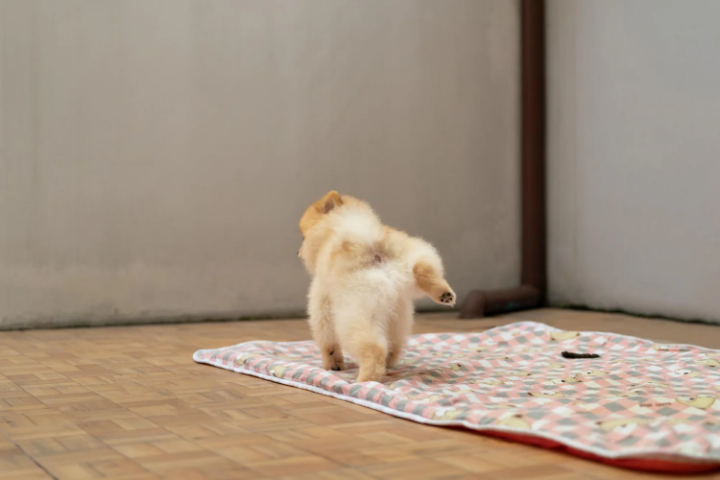What is the purpose of teaching puppies simple commands?
Based on the image, respond with a single word or phrase.

To help with outdoor bathroom routines